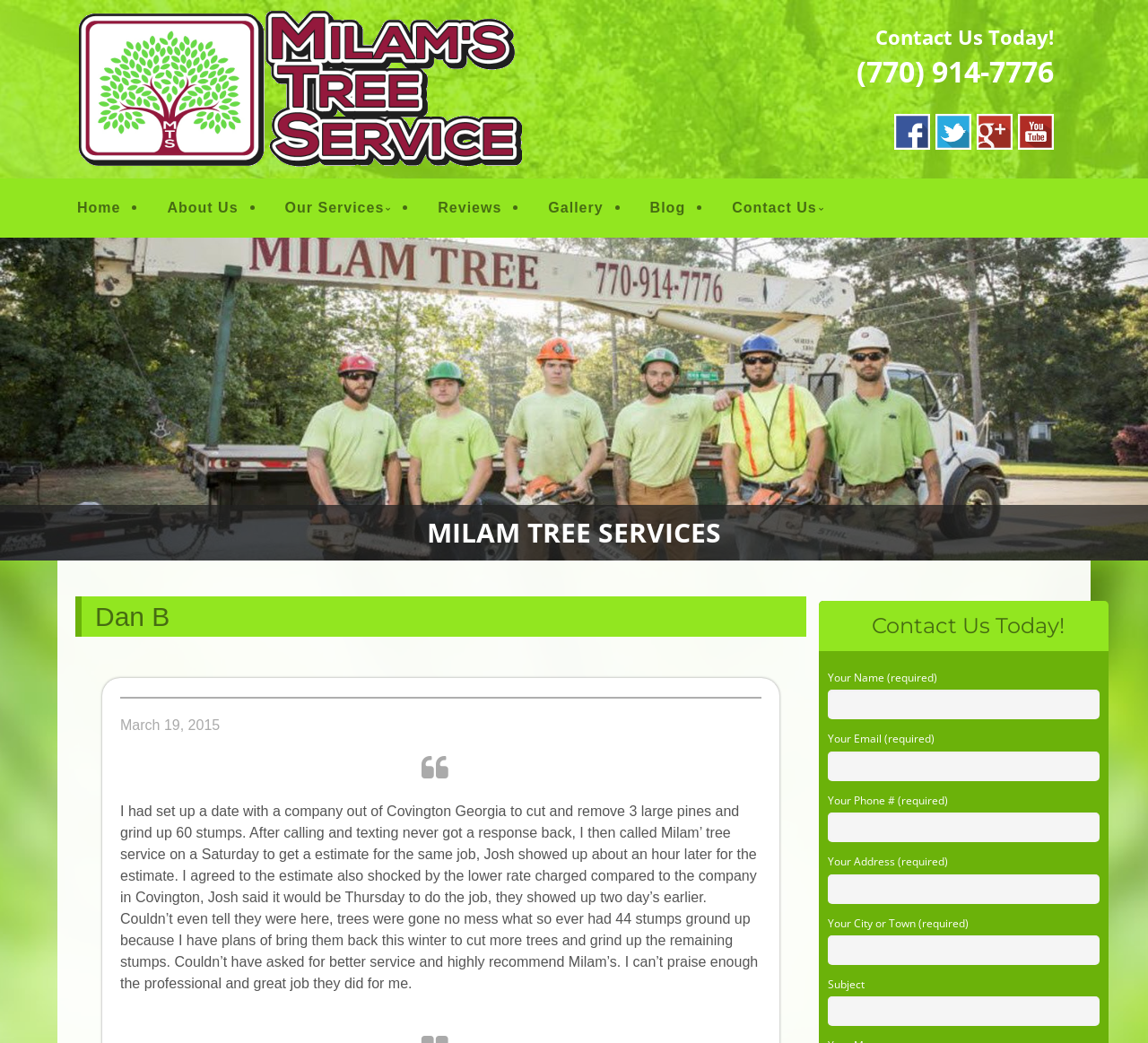Identify and extract the heading text of the webpage.

MILAM TREE SERVICES